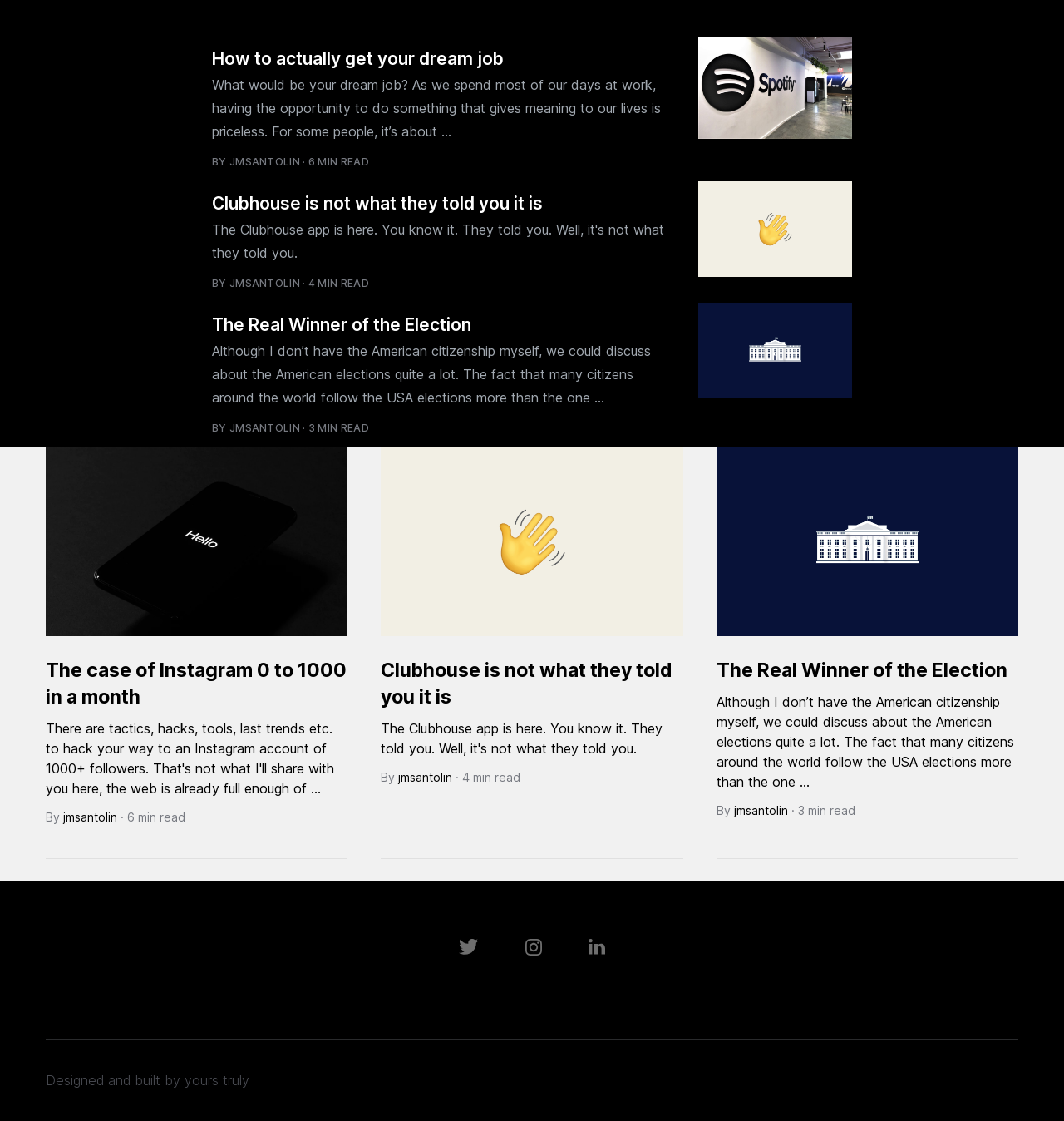What is the reading time of the article 'How to actually get your dream job'?
Carefully analyze the image and provide a detailed answer to the question.

I found the article 'How to actually get your dream job' on the webpage and looked for the reading time. The reading time is mentioned as '6 MIN READ' below the article title.